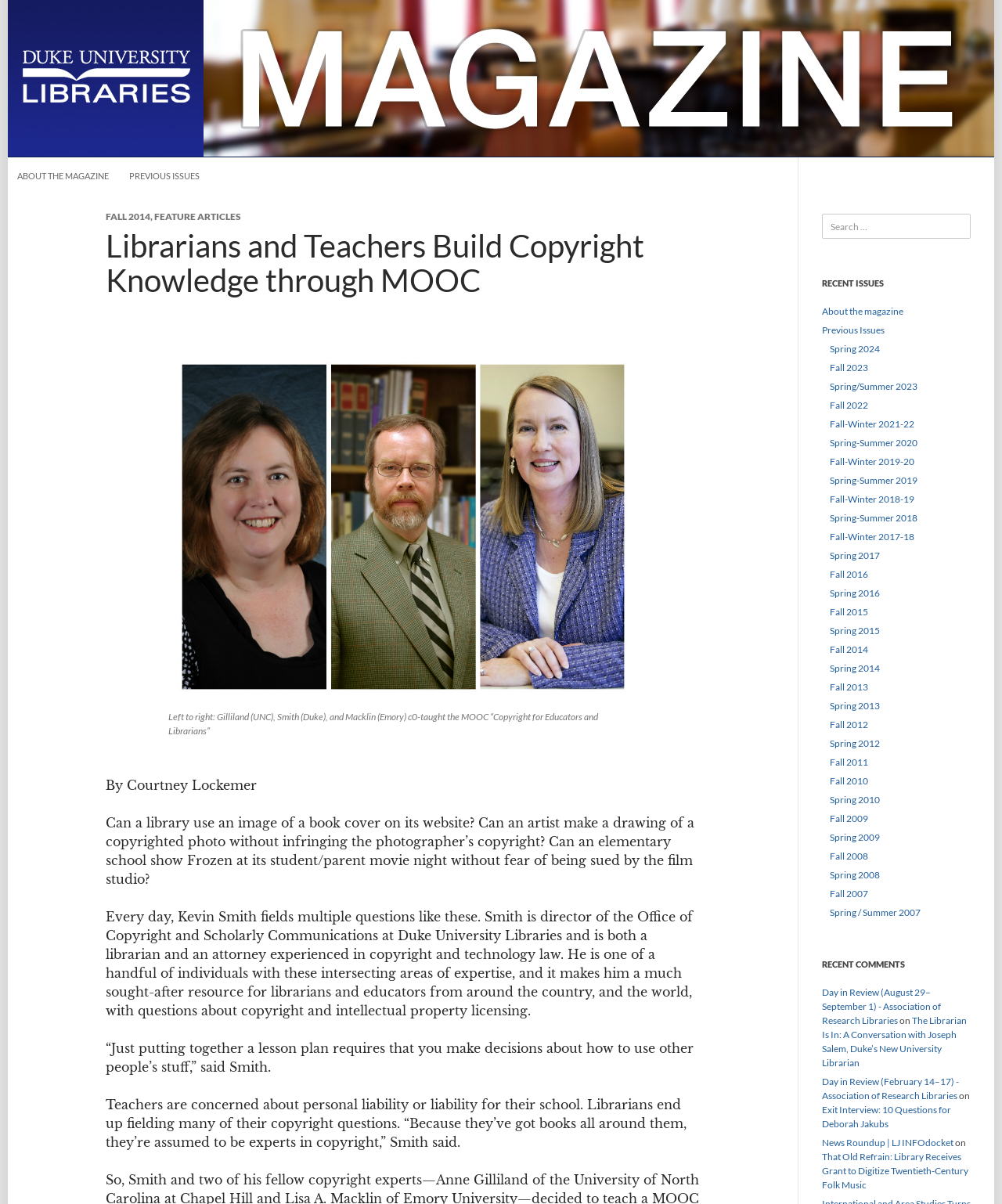Bounding box coordinates are specified in the format (top-left x, top-left y, bottom-right x, bottom-right y). All values are floating point numbers bounded between 0 and 1. Please provide the bounding box coordinate of the region this sentence describes: News Roundup | LJ INFOdocket

[0.82, 0.944, 0.952, 0.954]